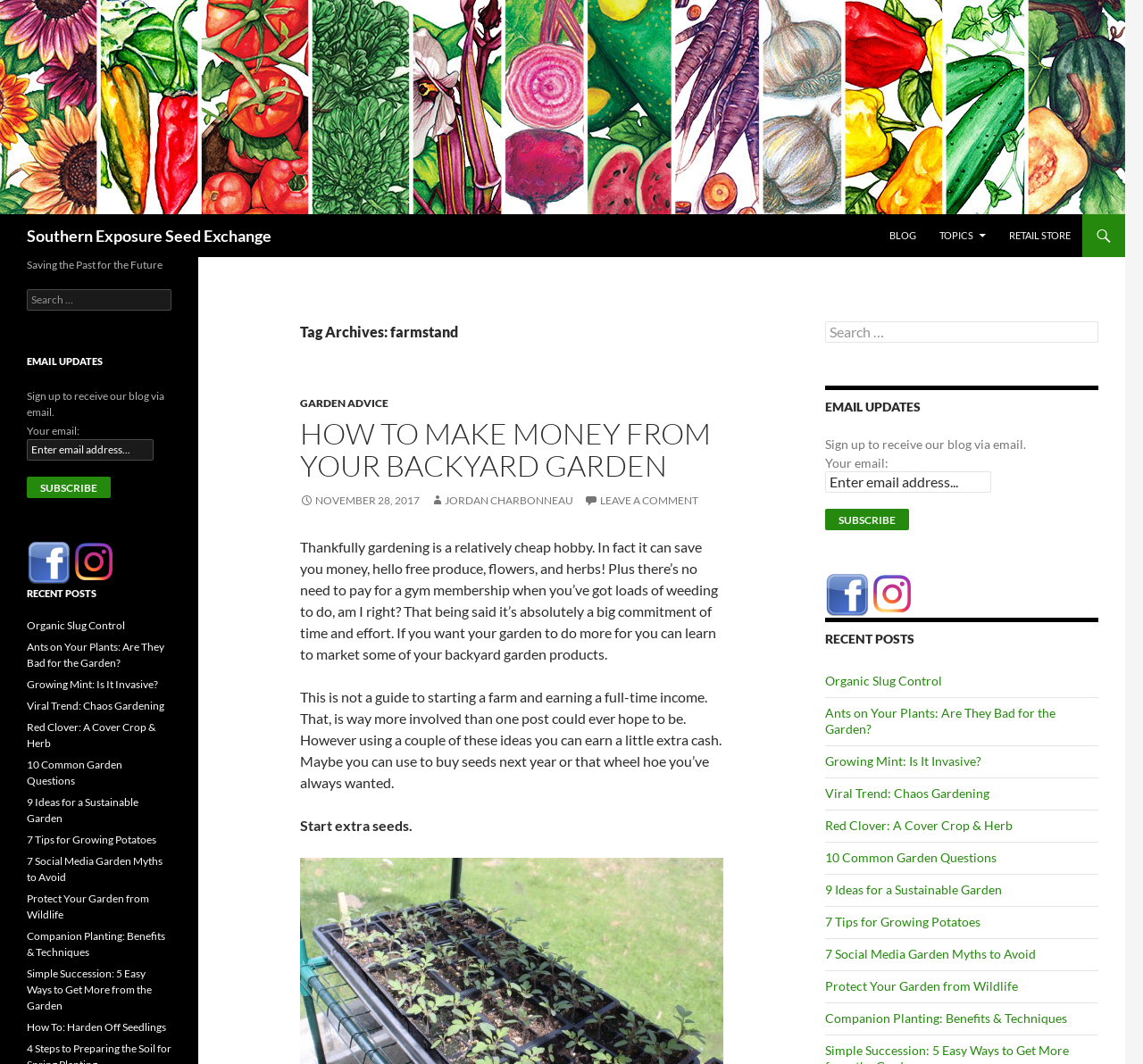Specify the bounding box coordinates of the region I need to click to perform the following instruction: "Search for something". The coordinates must be four float numbers in the range of 0 to 1, i.e., [left, top, right, bottom].

[0.722, 0.302, 0.961, 0.322]